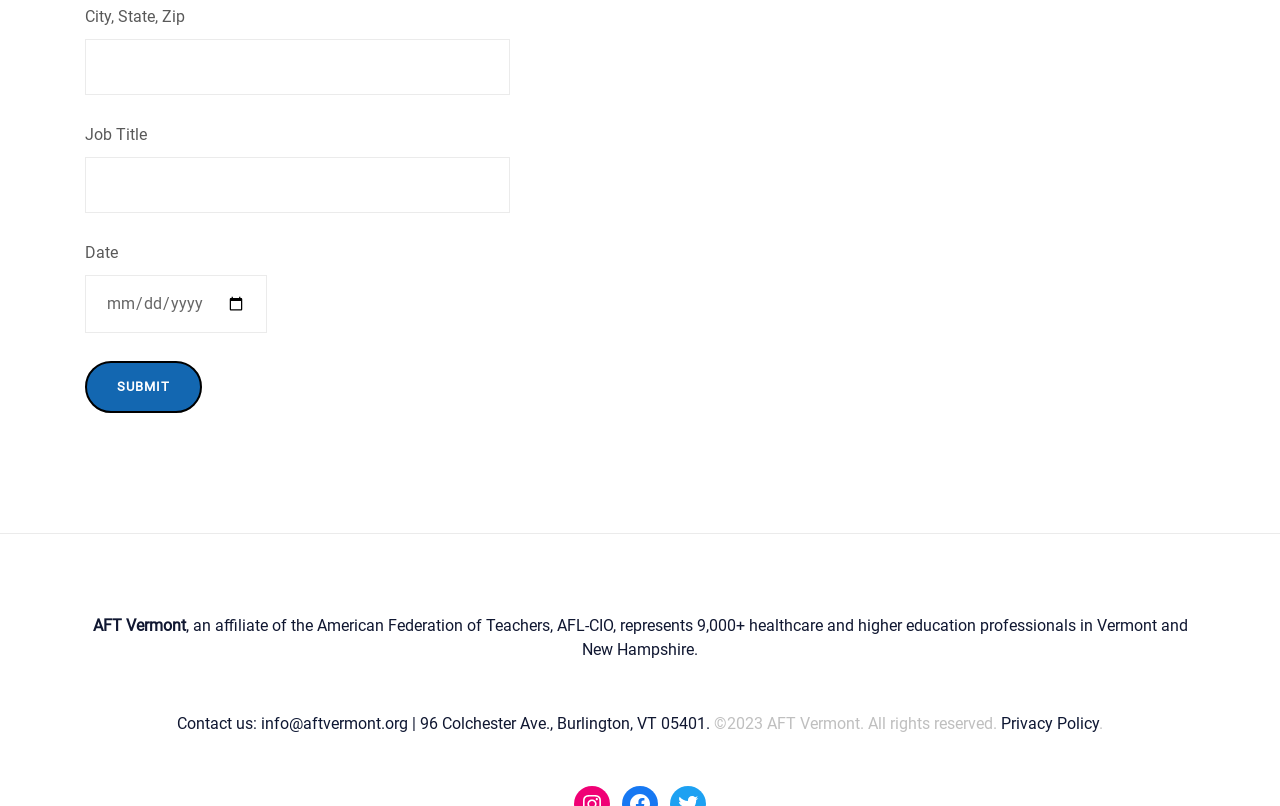Determine the bounding box coordinates for the HTML element described here: "Privacy Policy".

[0.782, 0.886, 0.859, 0.909]